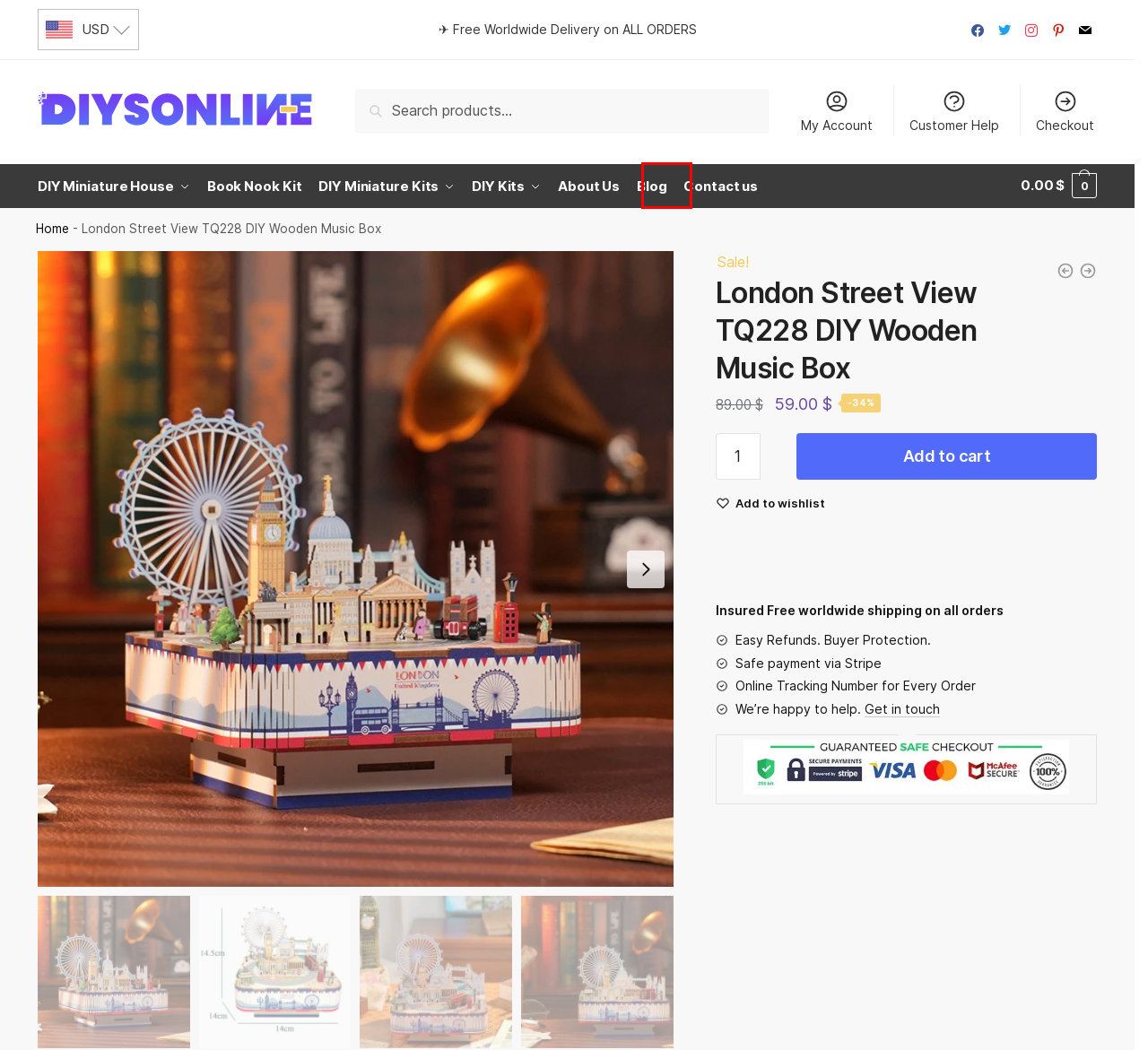Assess the screenshot of a webpage with a red bounding box and determine which webpage description most accurately matches the new page after clicking the element within the red box. Here are the options:
A. My account - Diysonline.com | DIY miniature house
B. DIY Kits - Diysonline DIY building kits
C. Cart - Diysonline.com | DIY miniature house
D. Book Nook Kit - *Hot Category | DIY Book Nook Kit
E. Blog | Usefularticles about DIY models
F. DIY miniature house | DIY Kits | Mechanical Puzzle
G. DIY miniature house kits - DIYSONLINE
H. DIY Miniature House - Diysonline DIY building kits

E